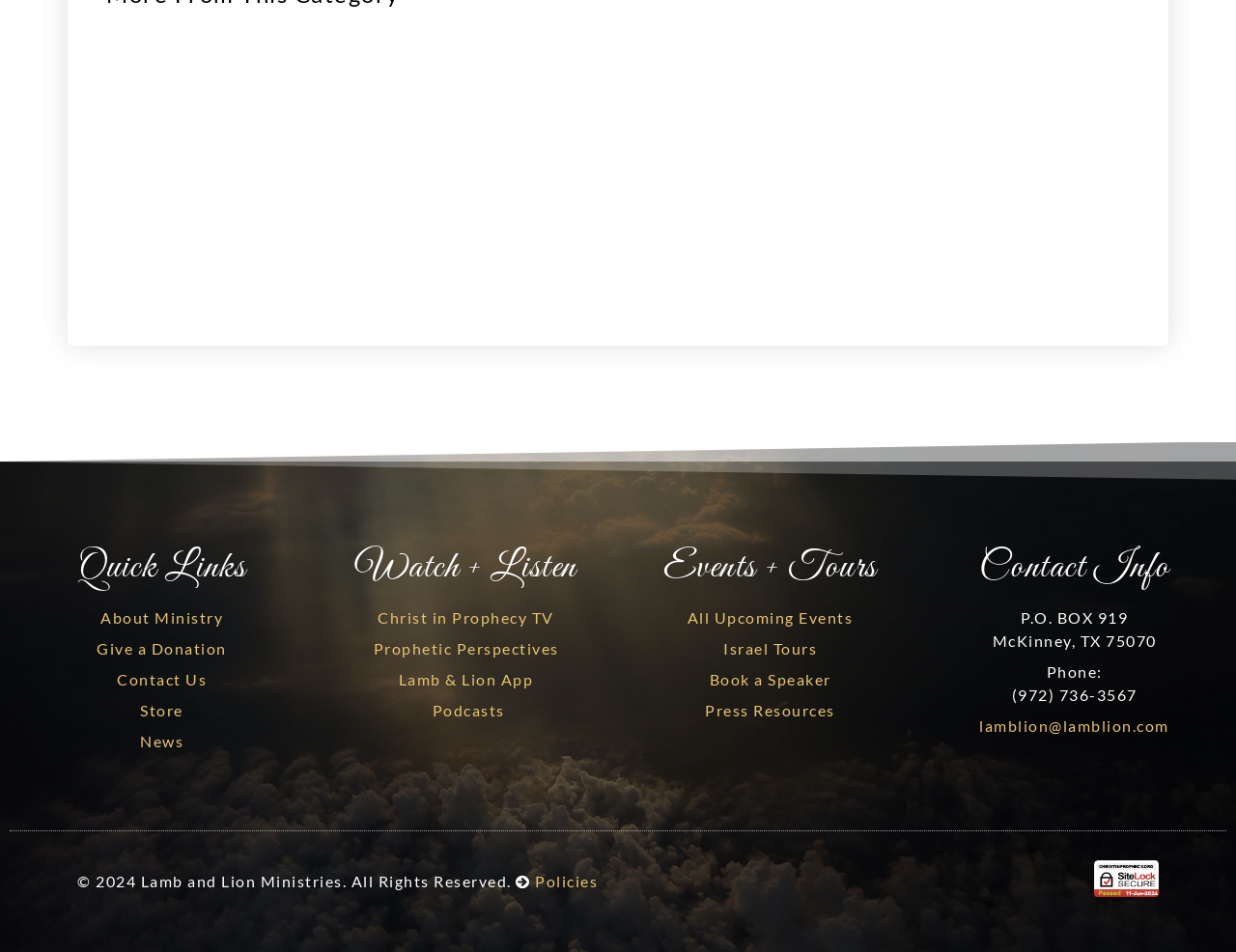Using floating point numbers between 0 and 1, provide the bounding box coordinates in the format (top-left x, top-left y, bottom-right x, bottom-right y). Locate the UI element described here: Israel Tours

[0.5, 0.669, 0.746, 0.694]